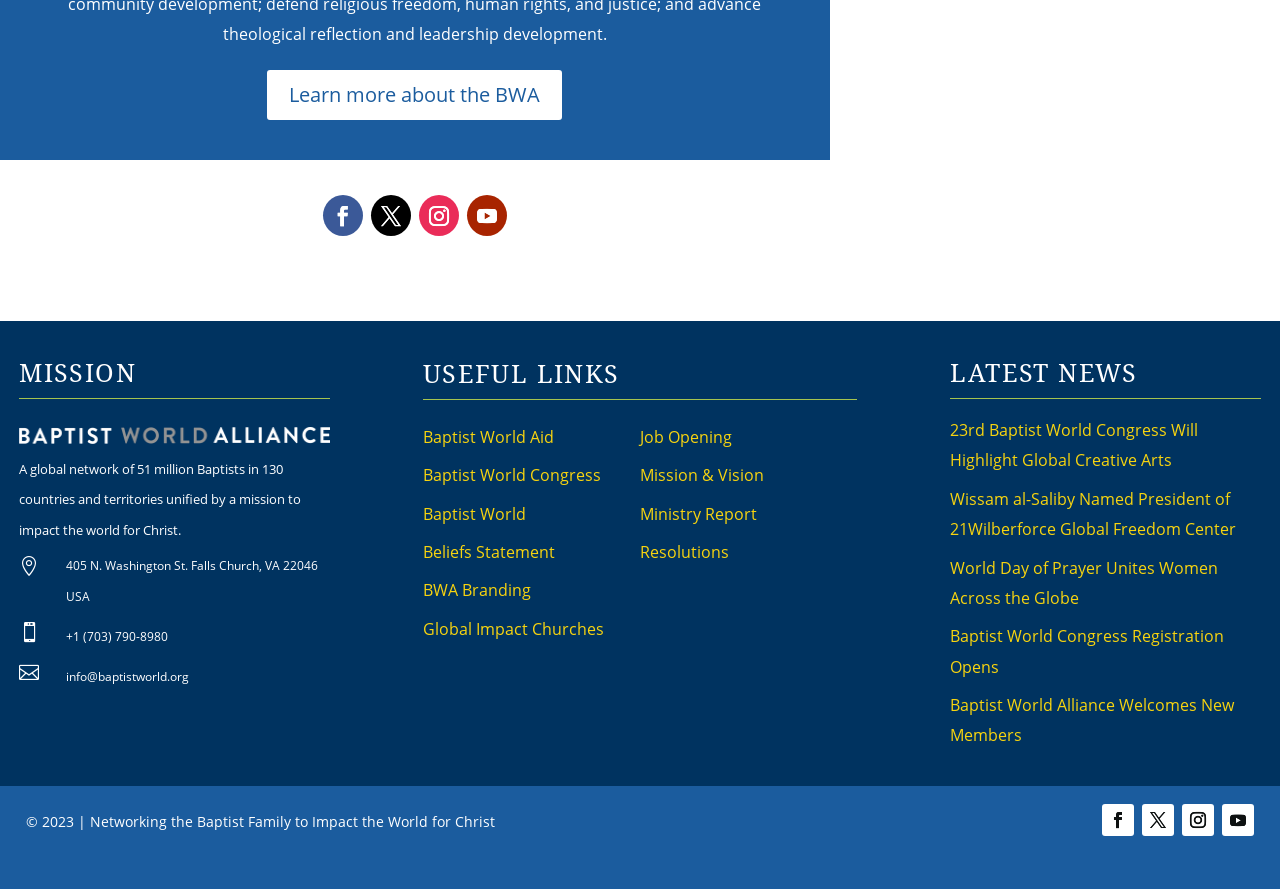Find and indicate the bounding box coordinates of the region you should select to follow the given instruction: "Go to the About page".

None